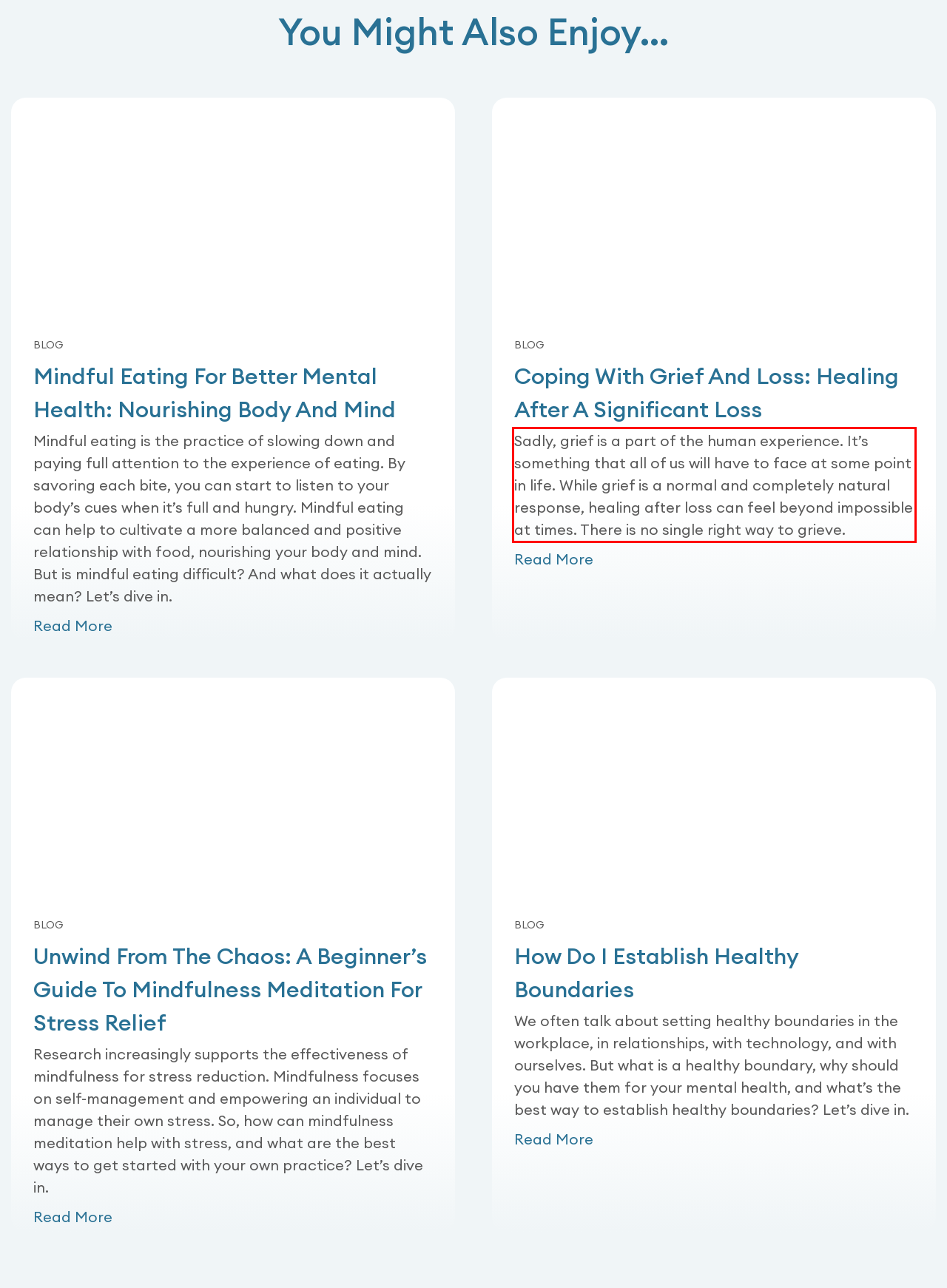Given the screenshot of the webpage, identify the red bounding box, and recognize the text content inside that red bounding box.

Sadly, grief is a part of the human experience. It’s something that all of us will have to face at some point in life. While grief is a normal and completely natural response, healing after loss can feel beyond impossible at times. There is no single right way to grieve.